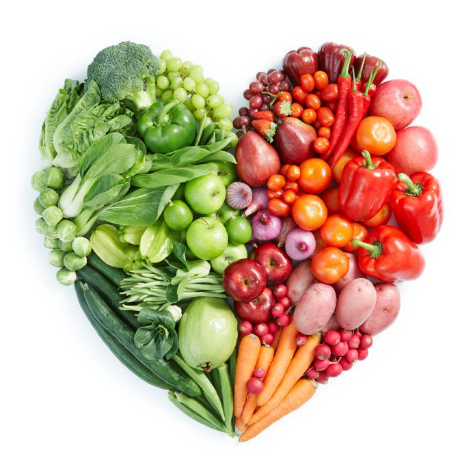What is the color of the fruits and vegetables on the right side?
Please answer the question with as much detail and depth as you can.

The image features a rich assortment of reds and oranges on the right side, including red peppers, tomatoes, and carrots, which transition from the shades of green and yellow on the left side.